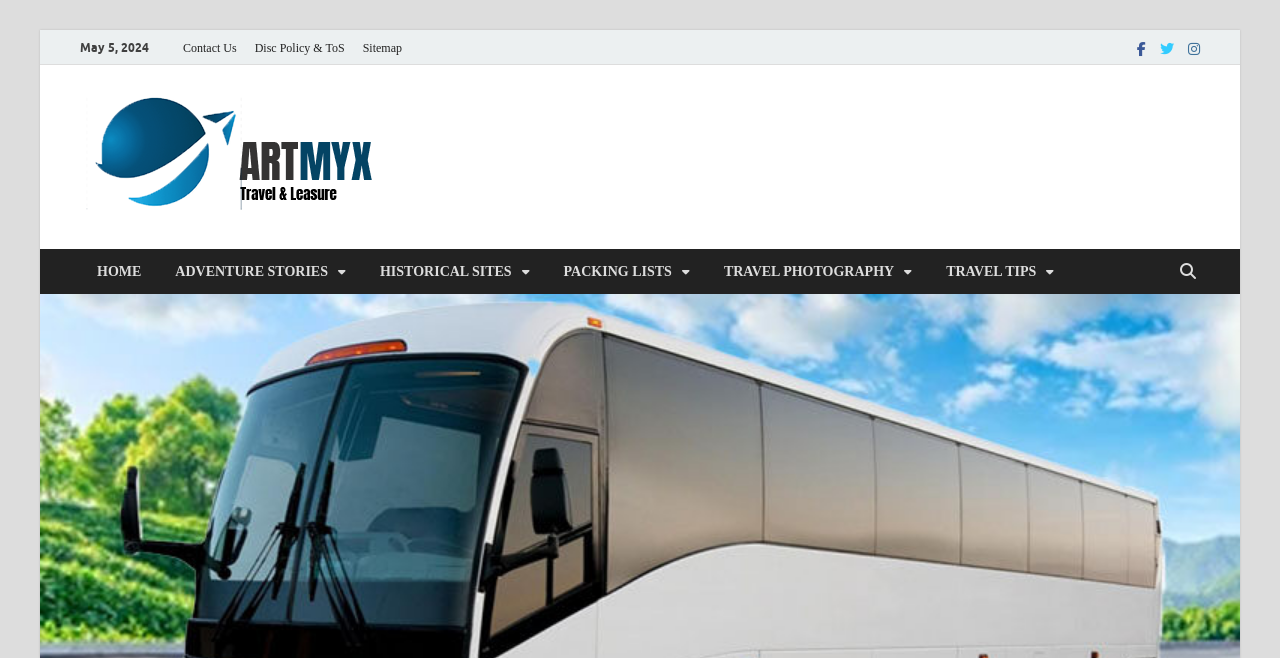Locate the heading on the webpage and return its text.

Hop On, Hop Off: Making the Most of Your Sightseeing Bus Adventure